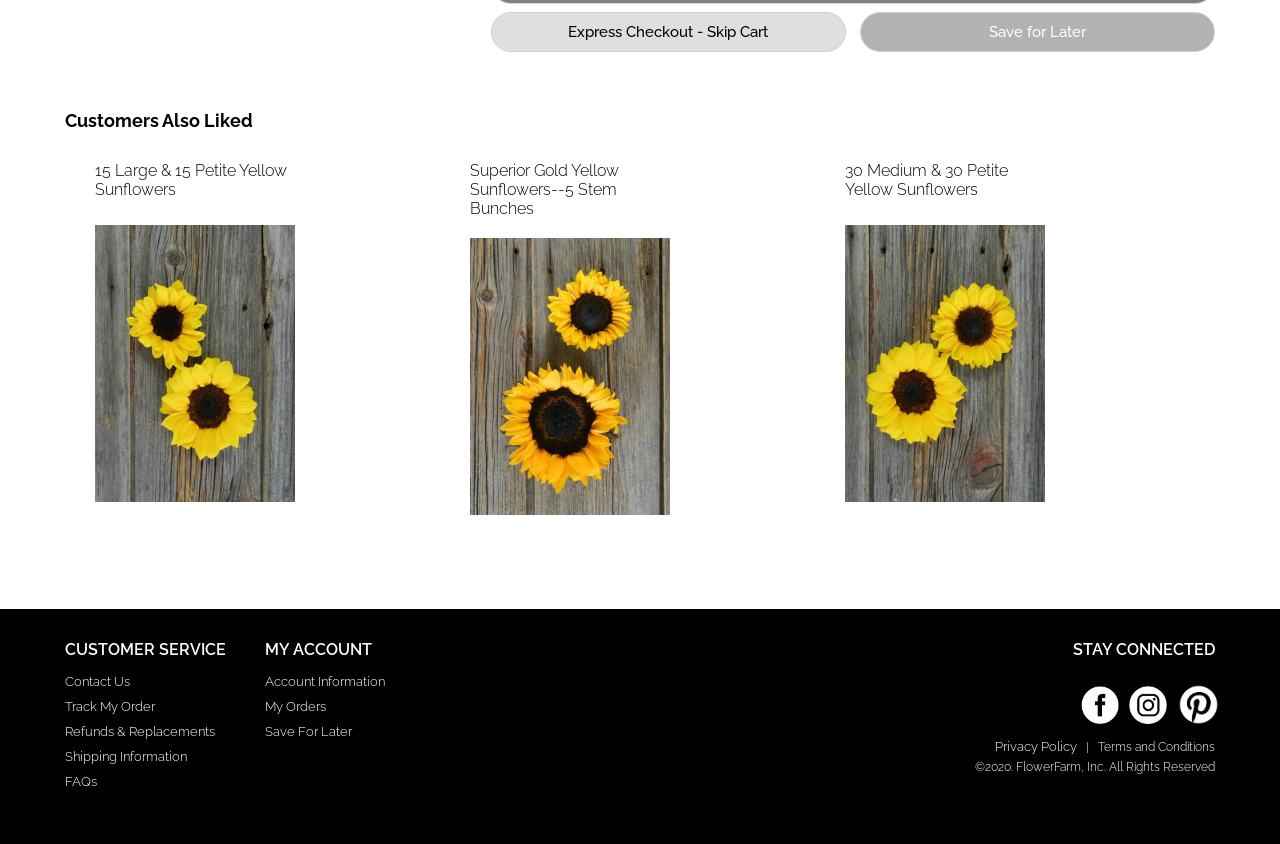Please find the bounding box coordinates (top-left x, top-left y, bottom-right x, bottom-right y) in the screenshot for the UI element described as follows: FAQs

[0.051, 0.917, 0.191, 0.935]